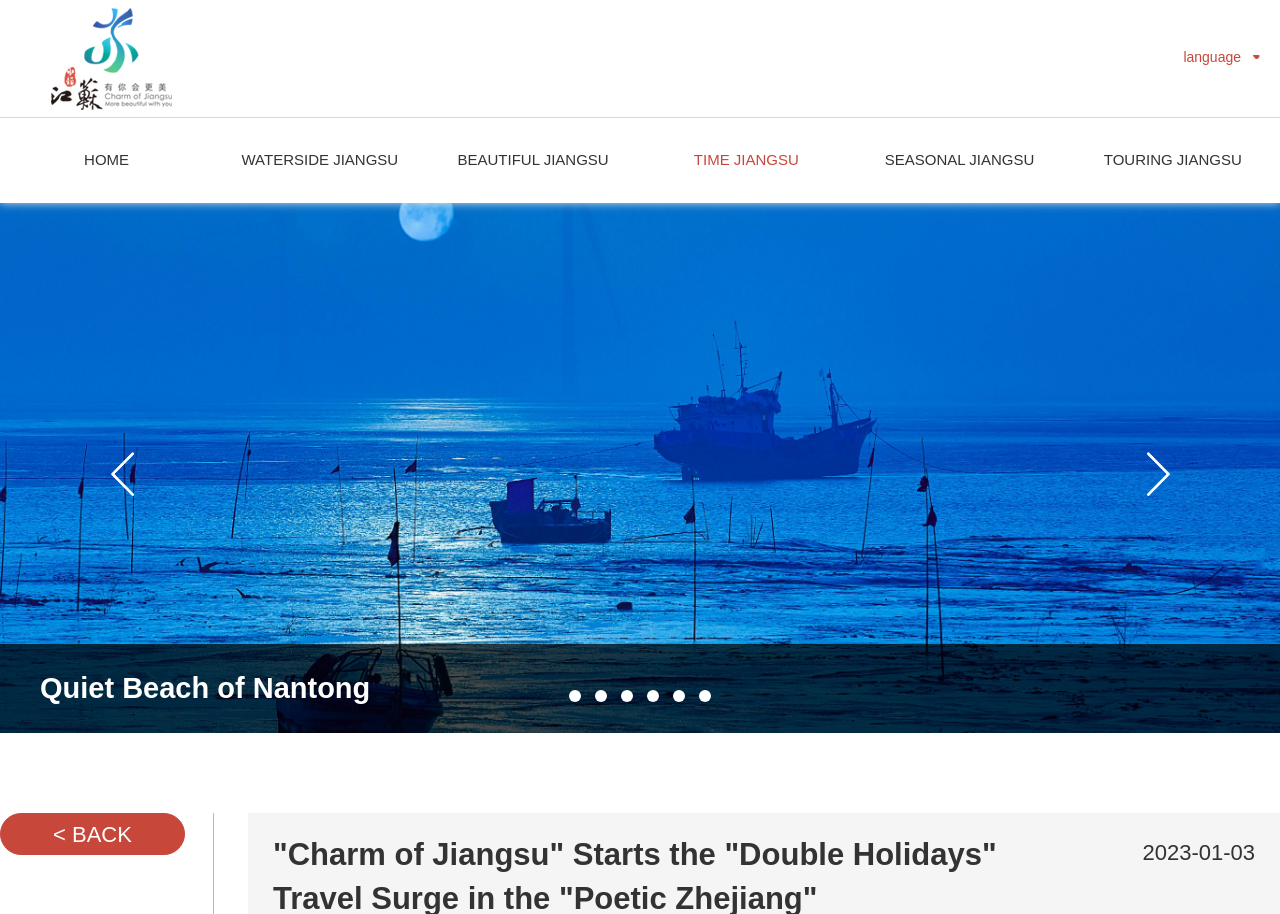Consider the image and give a detailed and elaborate answer to the question: 
How many links are there in the top navigation bar?

I counted the number of link elements in the top navigation bar by looking at the y-coordinates of the elements. The links 'HOME', 'WATERSIDE JIANGSU', 'BEAUTIFUL JIANGSU', 'TIME JIANGSU', 'SEASONAL JIANGSU', and 'TOURING JIANGSU' all have y-coordinates around 0.129, which suggests that they are in the same navigation bar. There are 6 links in total.